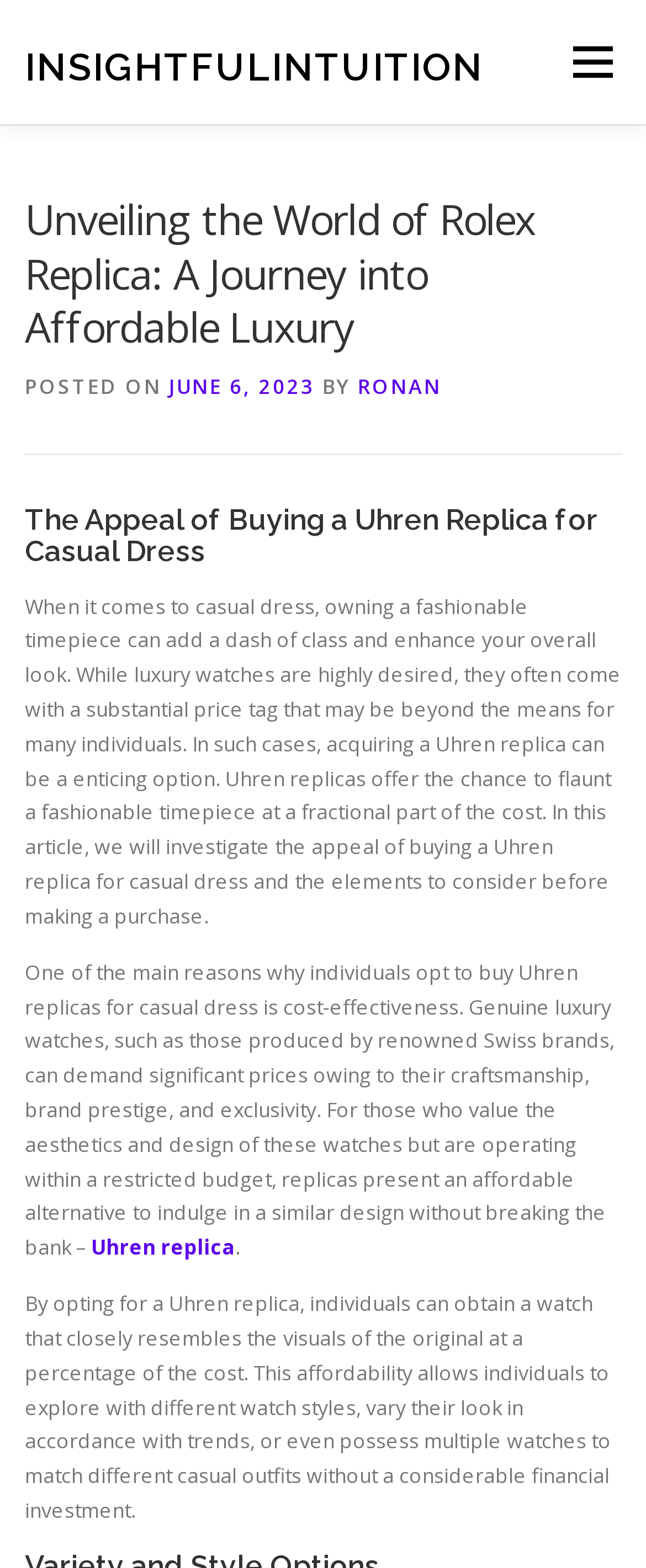Elaborate on the different components and information displayed on the webpage.

The webpage is about Rolex replica watches, specifically exploring the appeal of buying a Uhren replica for casual dress. At the top left of the page, there is a link to "INSIGHTFULINTUITION", and at the top right, there are two links: "Menu" and "Contact", with "Privacy Policy" located below "Contact". 

Below these links, there is a header section that spans the entire width of the page. Within this section, there is a main heading that reads "Unveiling the World of Rolex Replica: A Journey into Affordable Luxury". Below this heading, there is a subheading that indicates the post date, "JUNE 6, 2023", and the author, "RONAN". 

The main content of the page is divided into sections. The first section has a heading that reads "The Appeal of Buying a Uhren Replica for Casual Dress". This section discusses how owning a fashionable timepiece can enhance one's overall look, but luxury watches often come with a high price tag. It explains that acquiring a Uhren replica can be a more affordable option. 

The following sections delve deeper into the benefits of buying a Uhren replica, including cost-effectiveness. The text explains that genuine luxury watches can be expensive due to their craftsmanship, brand prestige, and exclusivity, but replicas offer a more affordable alternative. There is a link to "Uhren replica" within this section. The page also discusses how opting for a Uhren replica allows individuals to explore different watch styles, vary their look according to trends, or possess multiple watches to match different casual outfits without a significant financial investment.